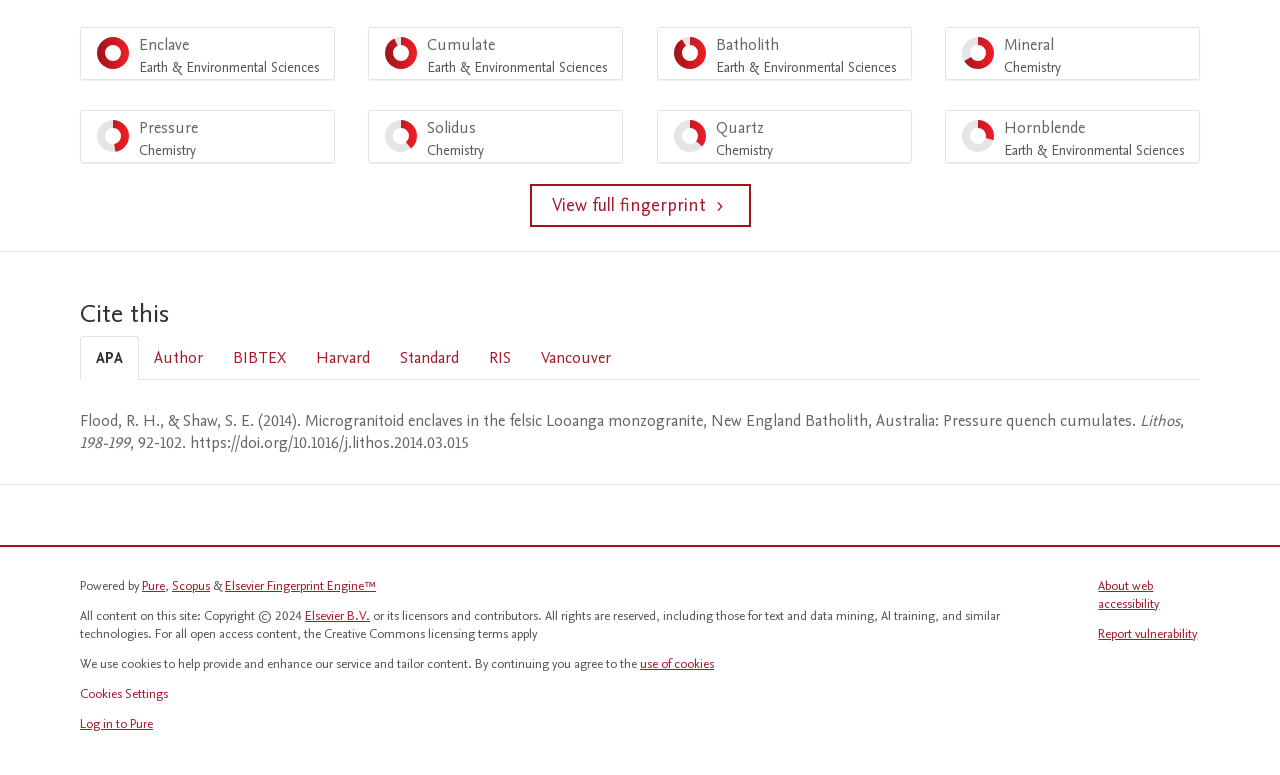Find and provide the bounding box coordinates for the UI element described here: "Log in to Pure". The coordinates should be given as four float numbers between 0 and 1: [left, top, right, bottom].

[0.062, 0.922, 0.12, 0.946]